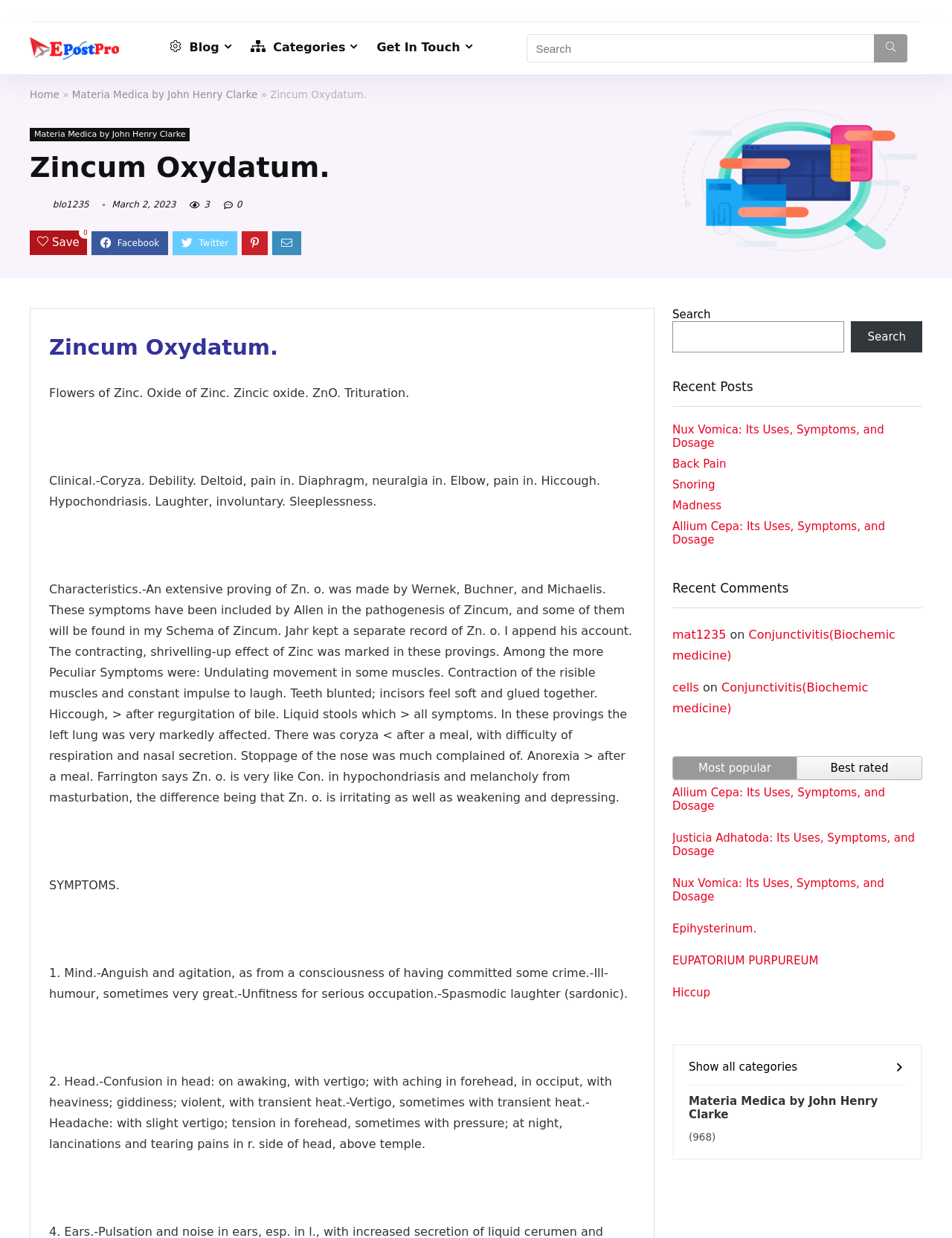Please determine the bounding box coordinates of the area that needs to be clicked to complete this task: 'Learn about the Fitbit Charge 5 Advanced Fitness Tracker'. The coordinates must be four float numbers between 0 and 1, formatted as [left, top, right, bottom].

None